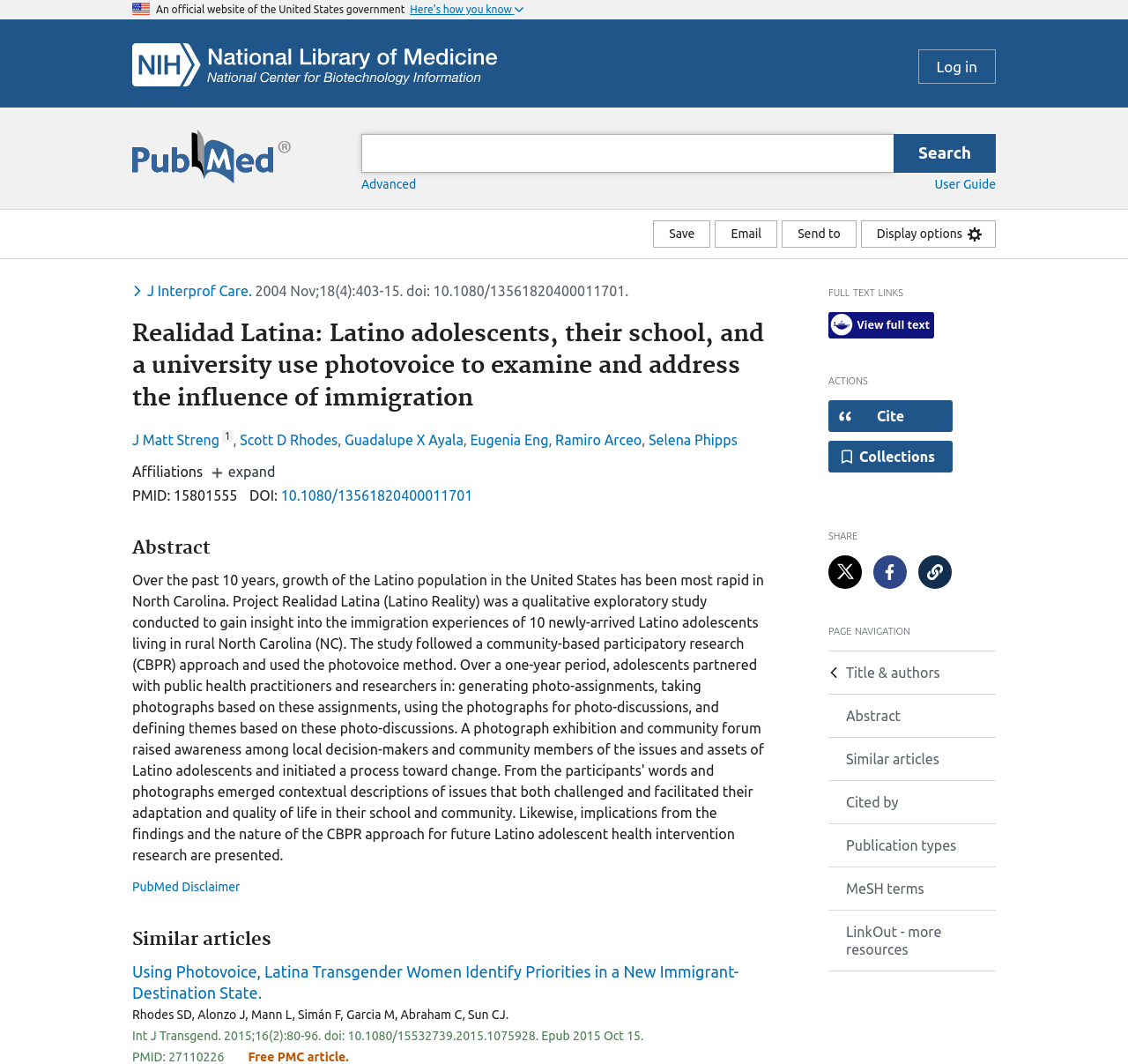Identify the bounding box coordinates of the region I need to click to complete this instruction: "View the abstract".

[0.117, 0.506, 0.68, 0.525]